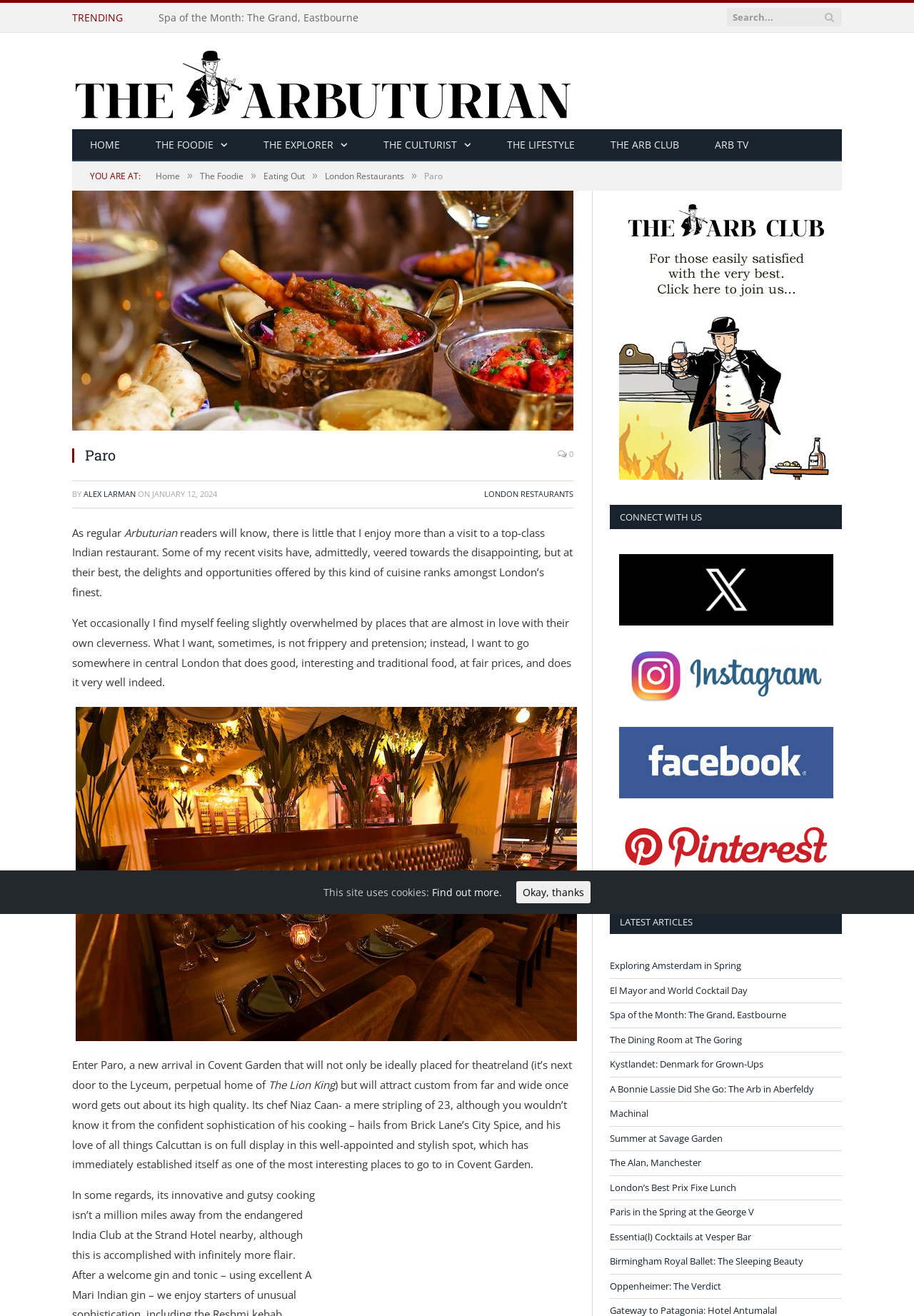Identify the bounding box coordinates of the specific part of the webpage to click to complete this instruction: "Explore the Foodie section".

[0.151, 0.098, 0.269, 0.123]